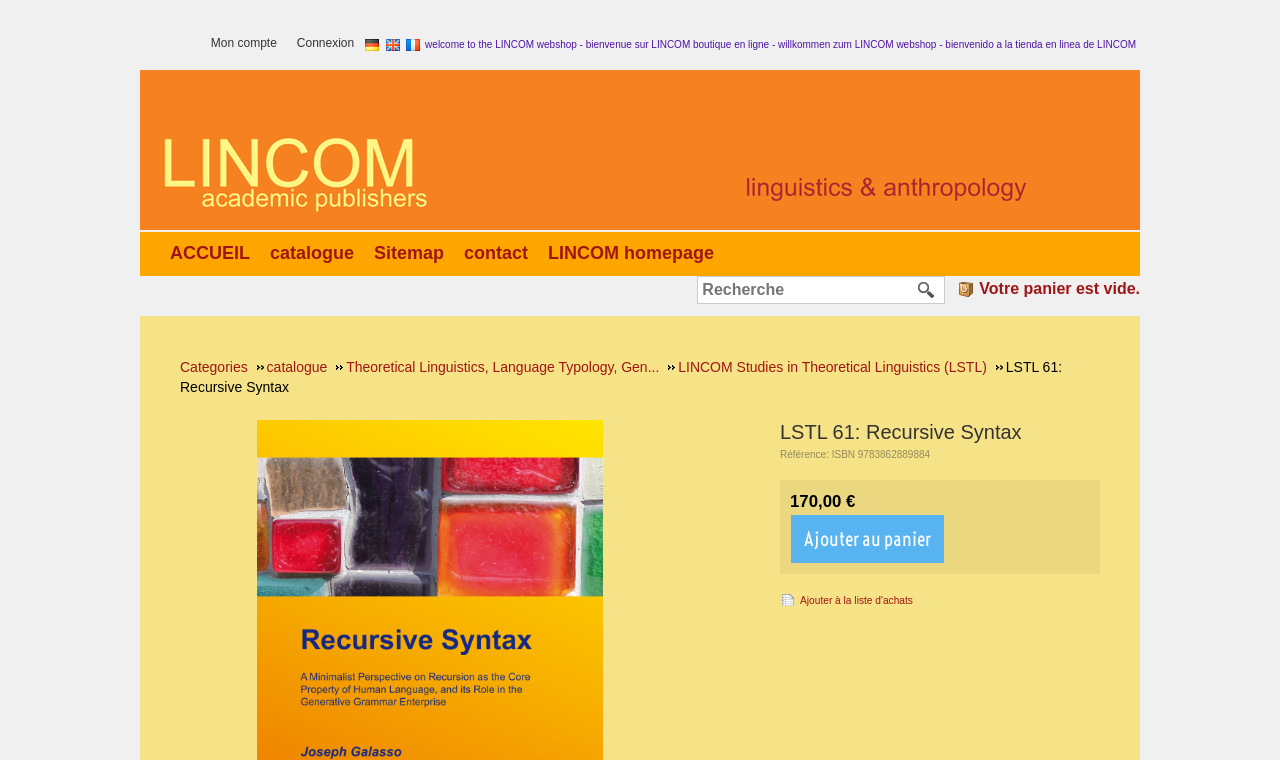Find the bounding box coordinates of the UI element according to this description: "Theoretical Linguistics, Language Typology, Gen...".

[0.27, 0.472, 0.528, 0.493]